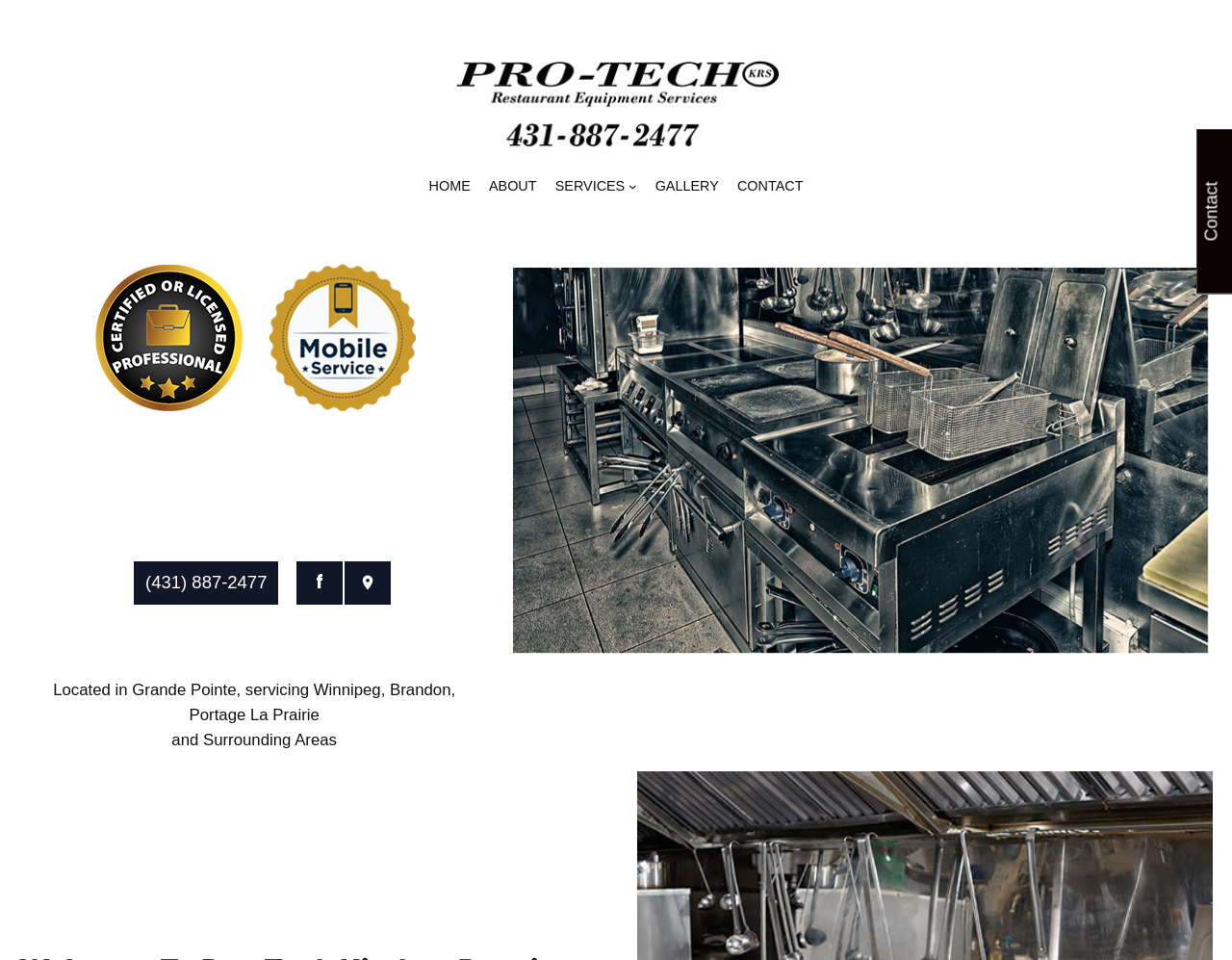What is the location of Pro-Tech?
Deliver a detailed and extensive answer to the question.

I read the StaticText element 'Located in Grande Pointe, servicing Winnipeg, Brandon, Portage La Prairie' at coordinates [0.043, 0.709, 0.37, 0.754] to find the location of Pro-Tech.